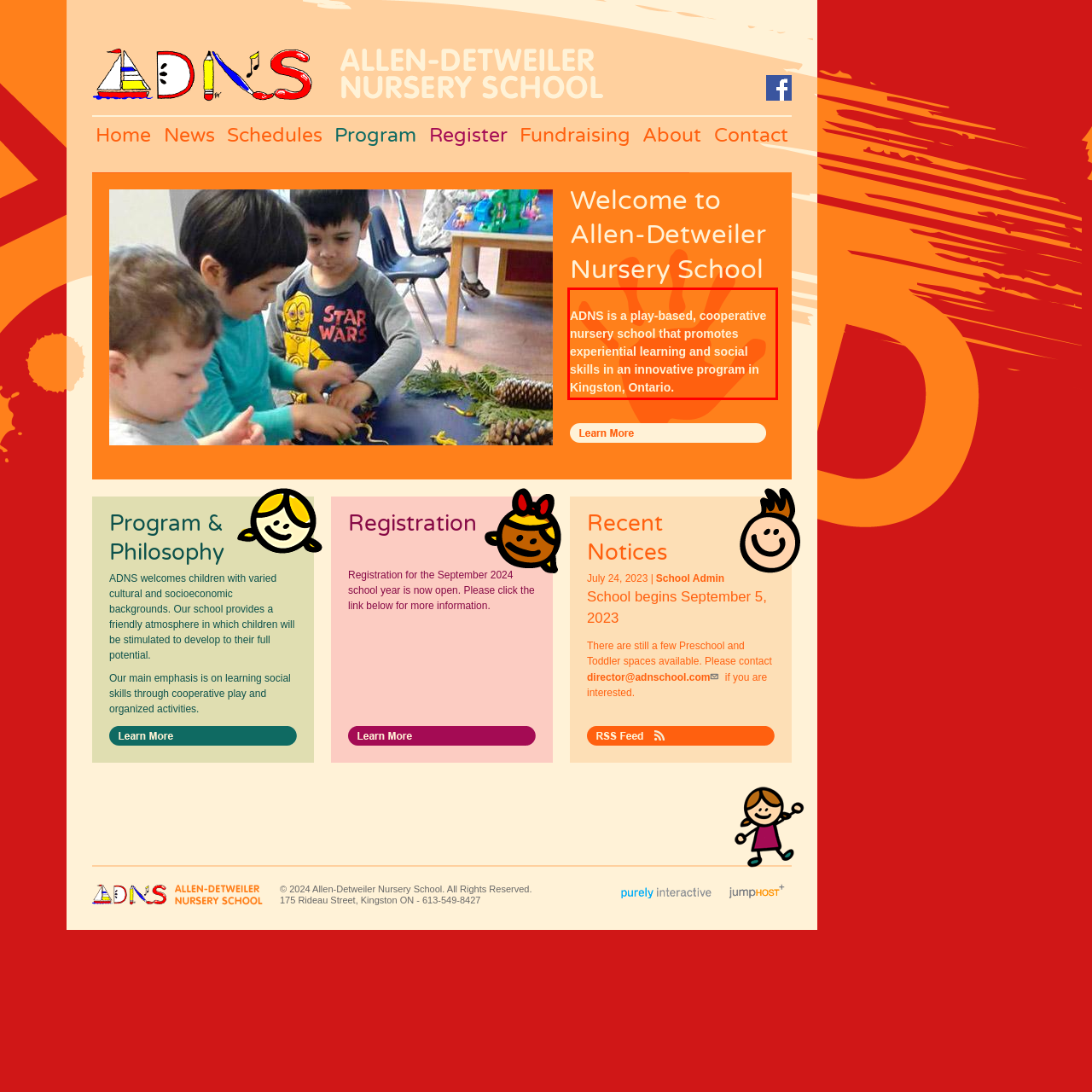From the screenshot of the webpage, locate the red bounding box and extract the text contained within that area.

ADNS is a play-based, cooperative nursery school that promotes experiential learning and social skills in an innovative program in Kingston, Ontario.